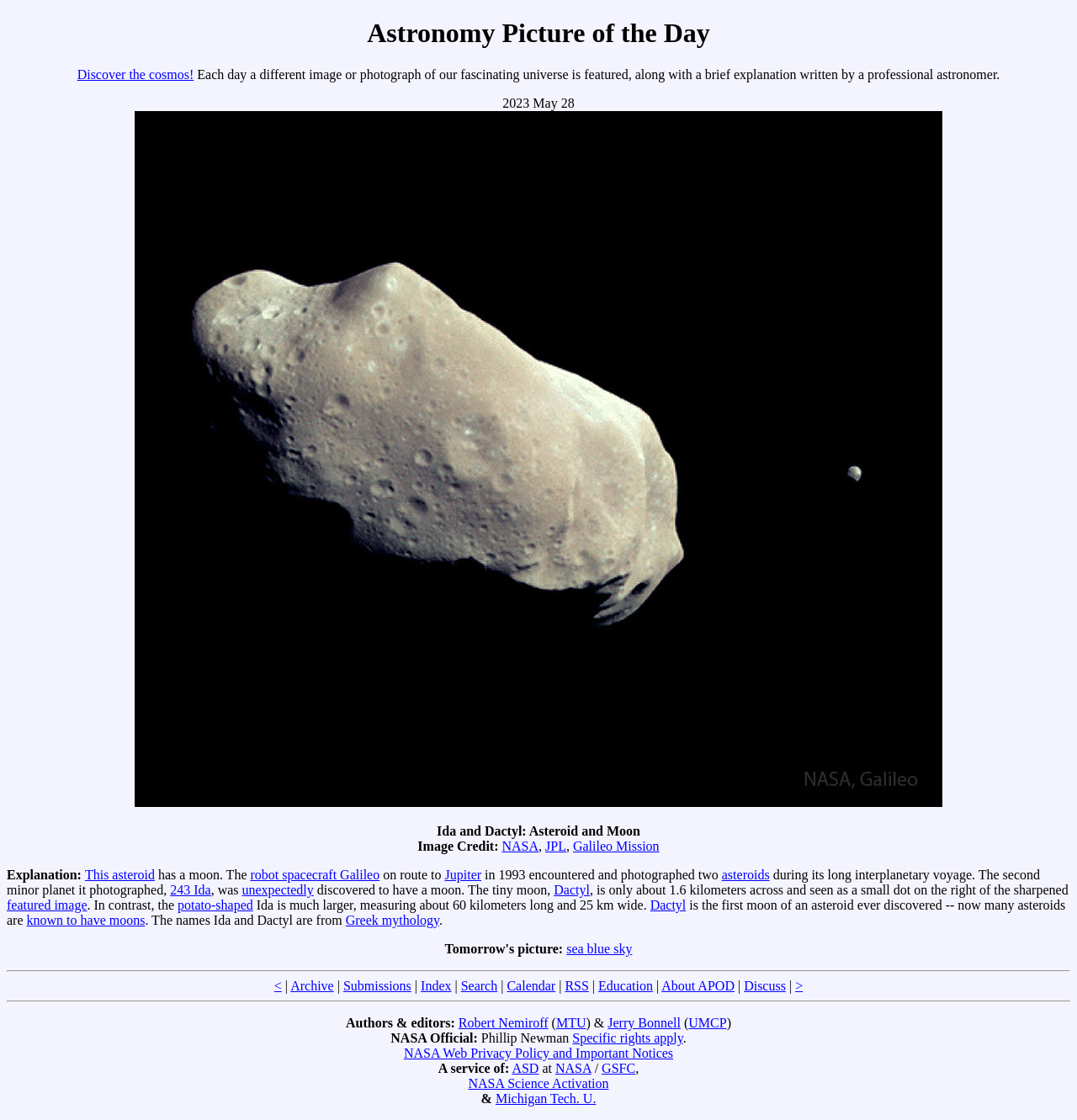Find the bounding box coordinates of the element I should click to carry out the following instruction: "Visit the NASA website".

[0.466, 0.749, 0.5, 0.762]